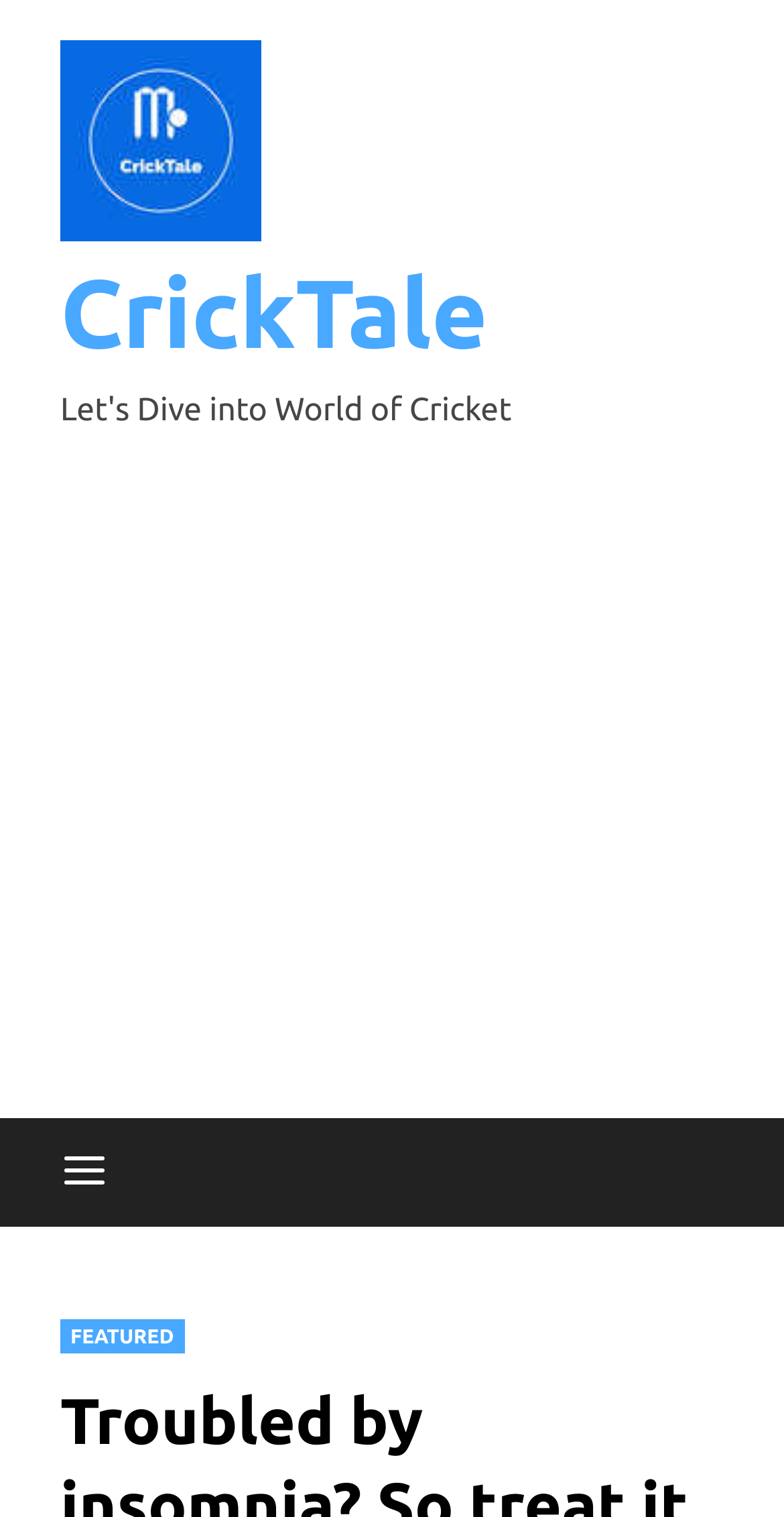Reply to the question with a single word or phrase:
What is the logo of the website?

CrickTale-logos